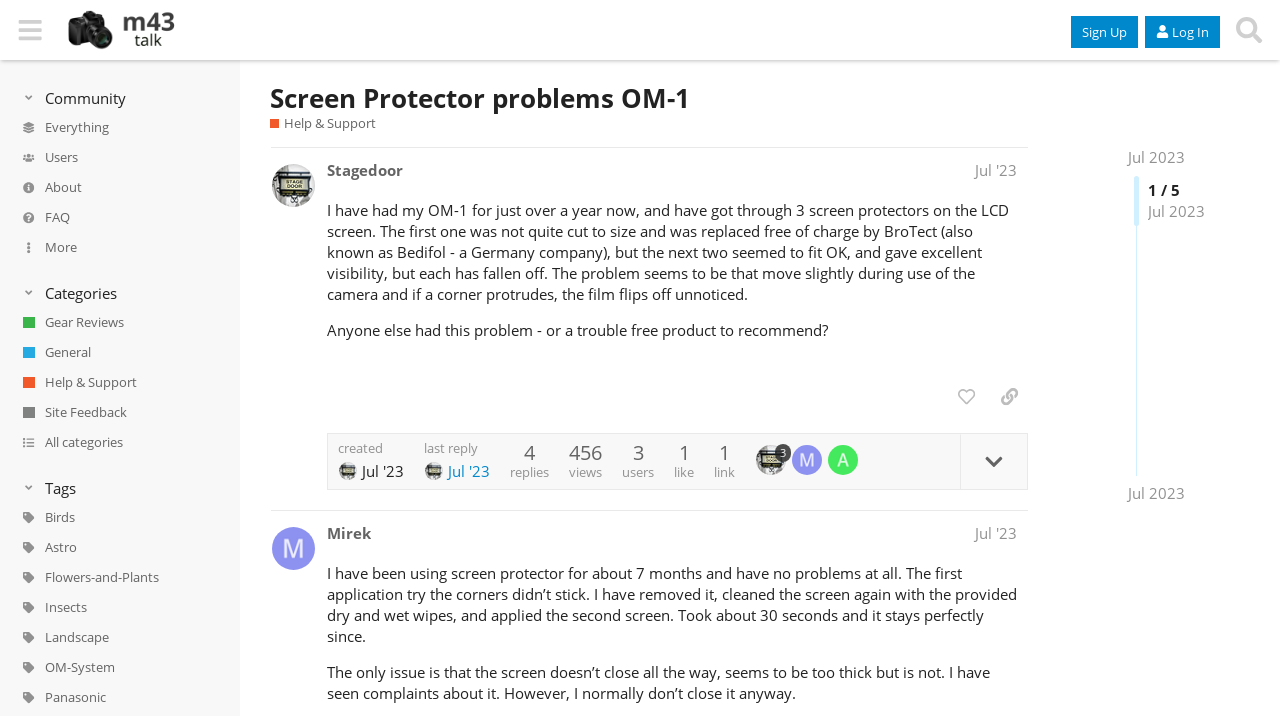Determine the bounding box coordinates of the clickable region to carry out the instruction: "Click on the 'like this post' button".

[0.741, 0.531, 0.77, 0.577]